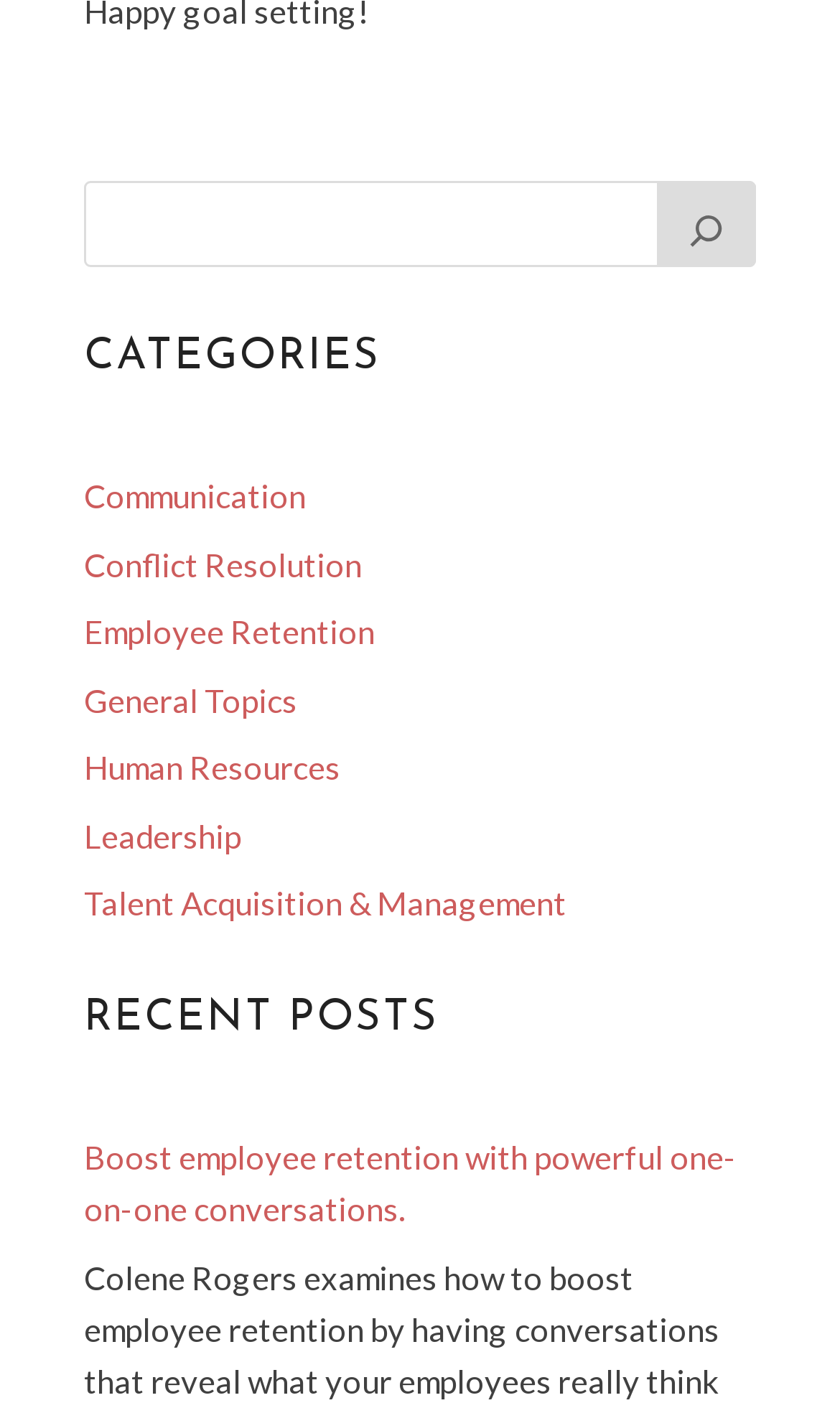Use one word or a short phrase to answer the question provided: 
How many categories are listed?

8